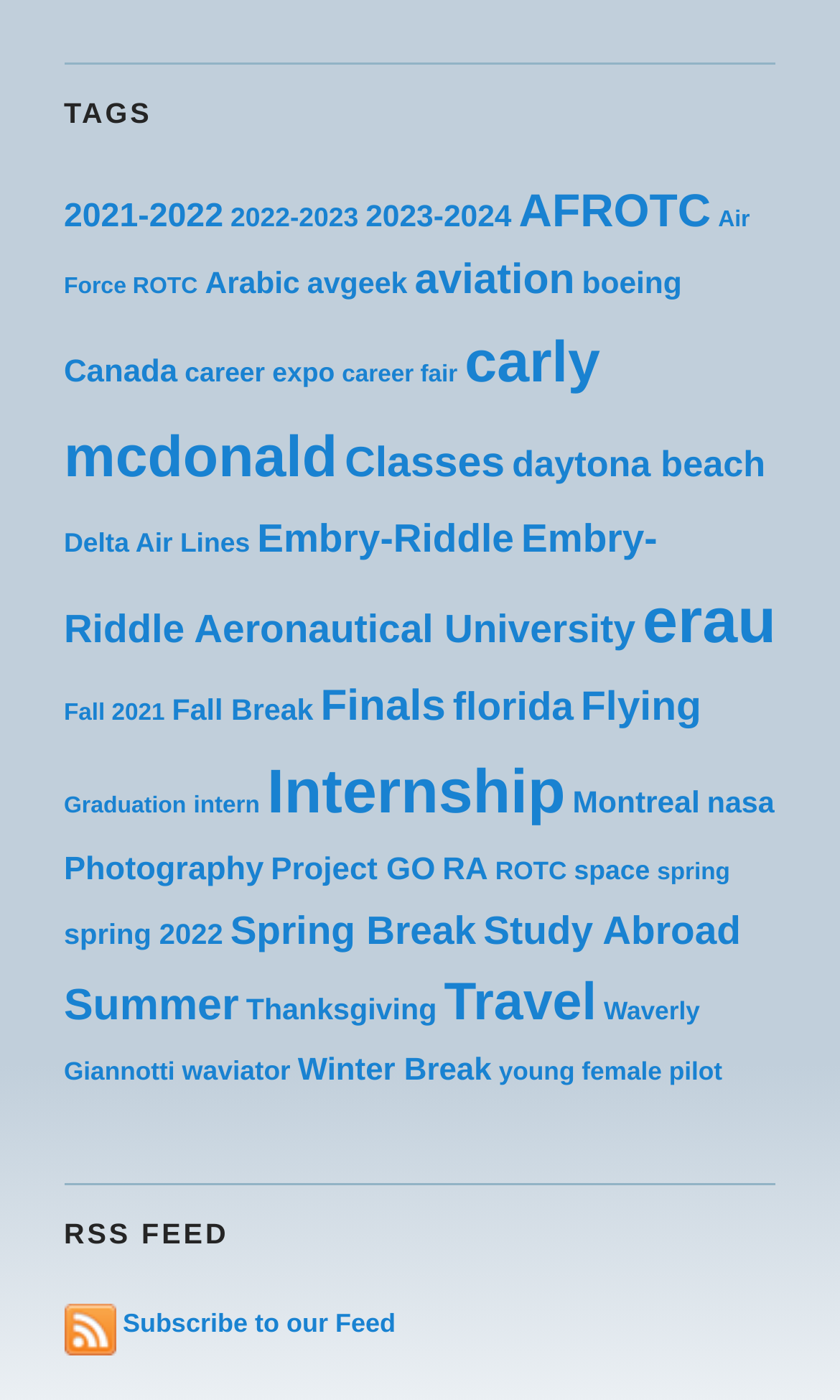Please identify the bounding box coordinates of the clickable region that I should interact with to perform the following instruction: "Subscribe to the RSS feed". The coordinates should be expressed as four float numbers between 0 and 1, i.e., [left, top, right, bottom].

[0.076, 0.935, 0.471, 0.956]